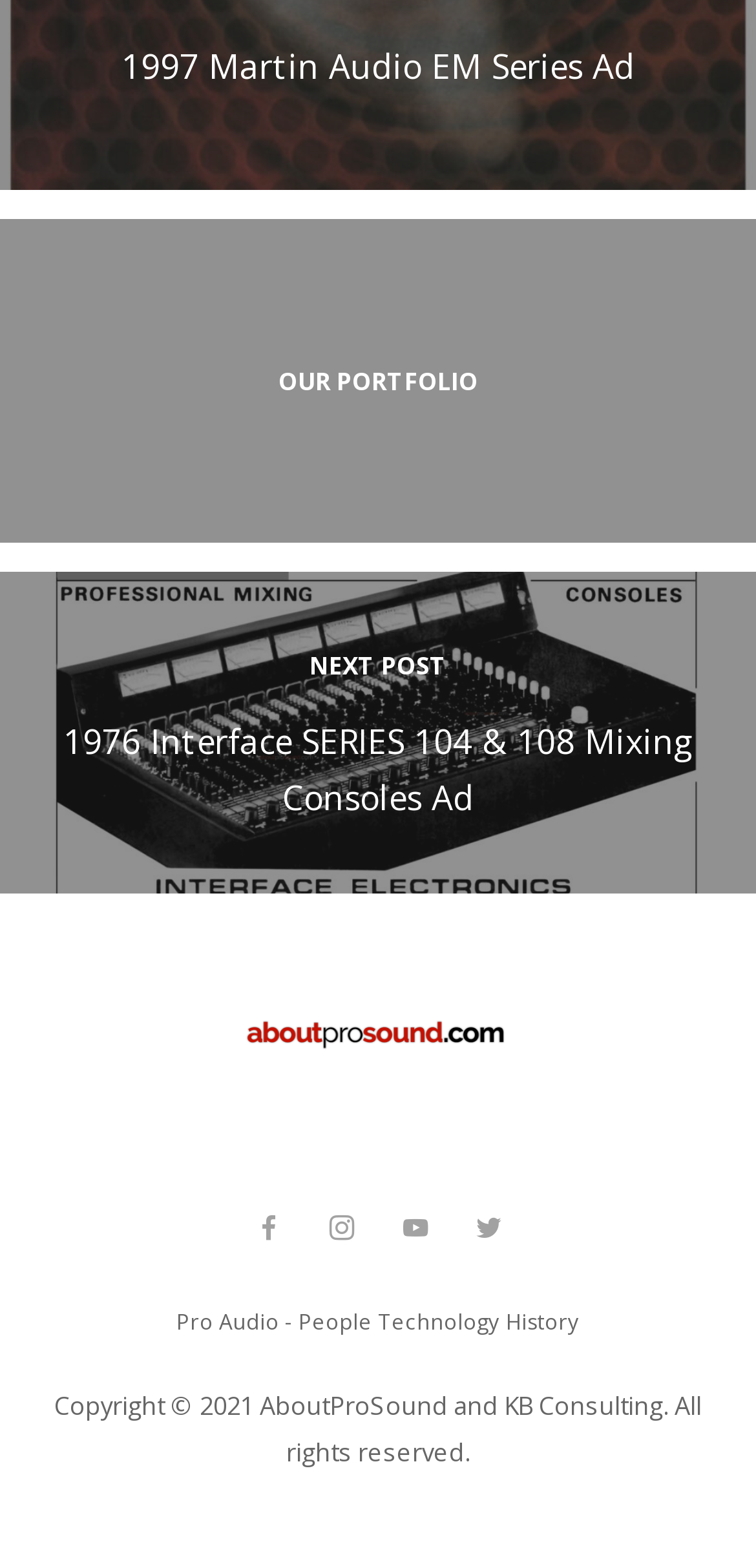By analyzing the image, answer the following question with a detailed response: What is the name of the portfolio?

The name of the portfolio can be found in the link element with the text 'OUR PORTFOLIO' at the top of the webpage, which is also a heading element.